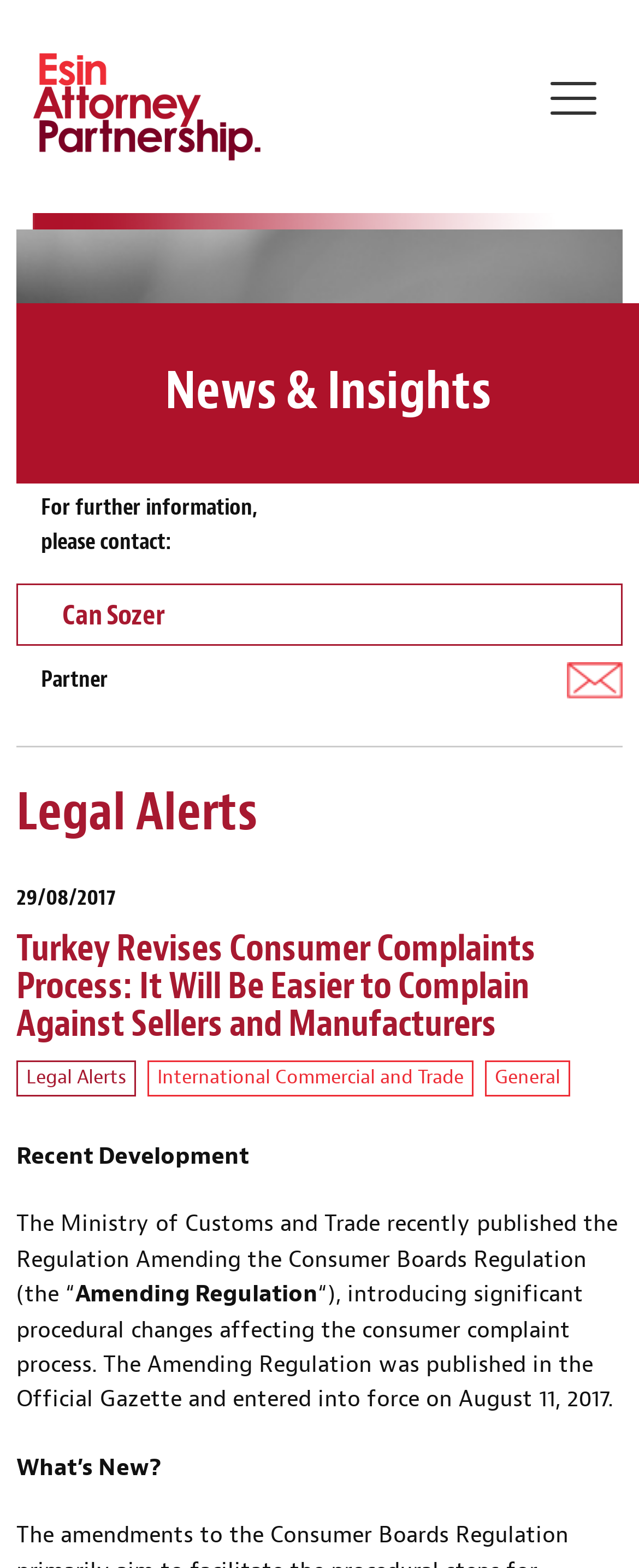Provide a brief response to the question below using one word or phrase:
What is the date of the news?

29/08/2017